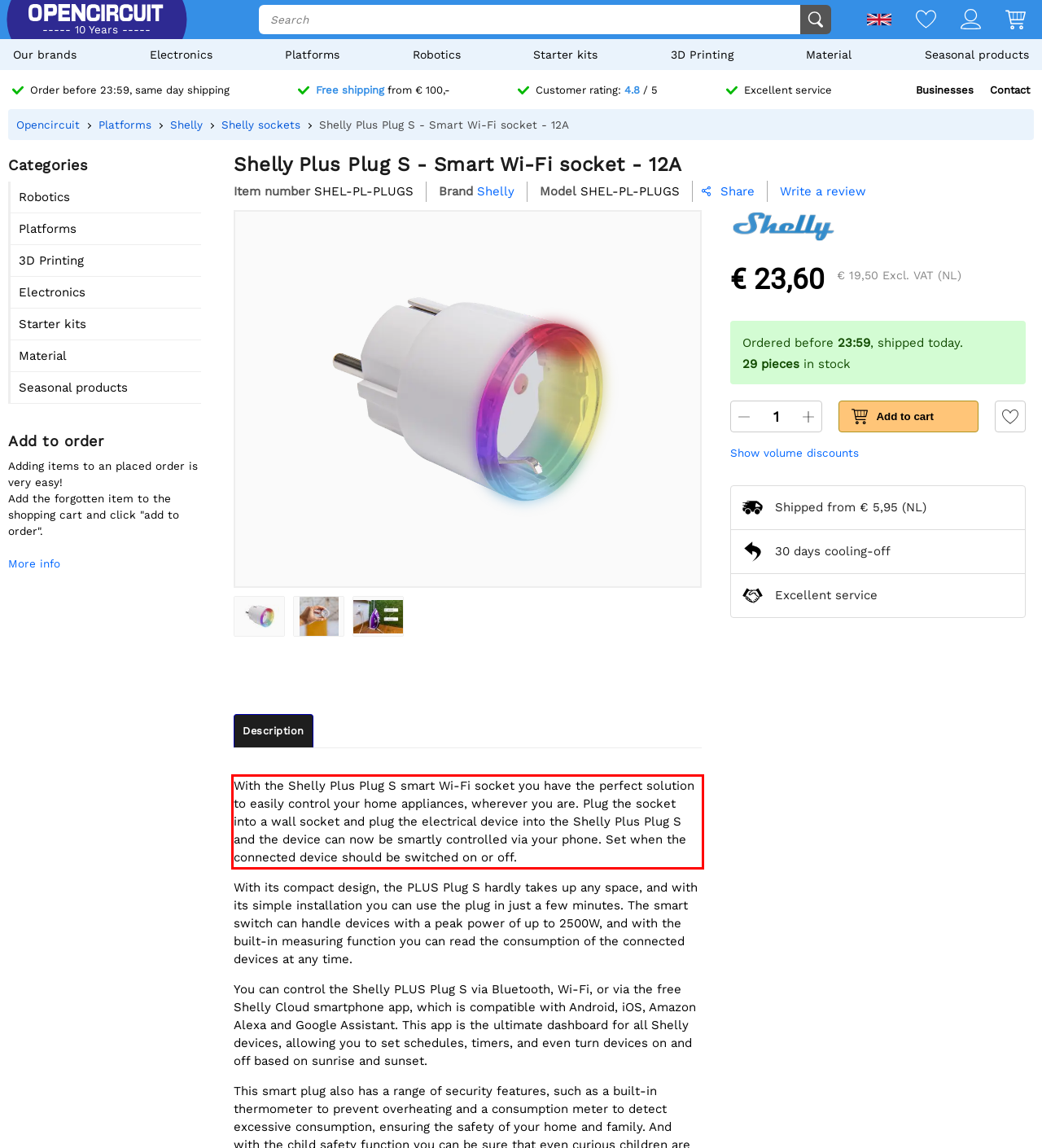Please look at the screenshot provided and find the red bounding box. Extract the text content contained within this bounding box.

With the Shelly Plus Plug S smart Wi-Fi socket you have the perfect solution to easily control your home appliances, wherever you are. Plug the socket into a wall socket and plug the electrical device into the Shelly Plus Plug S and the device can now be smartly controlled via your phone. Set when the connected device should be switched on or off.